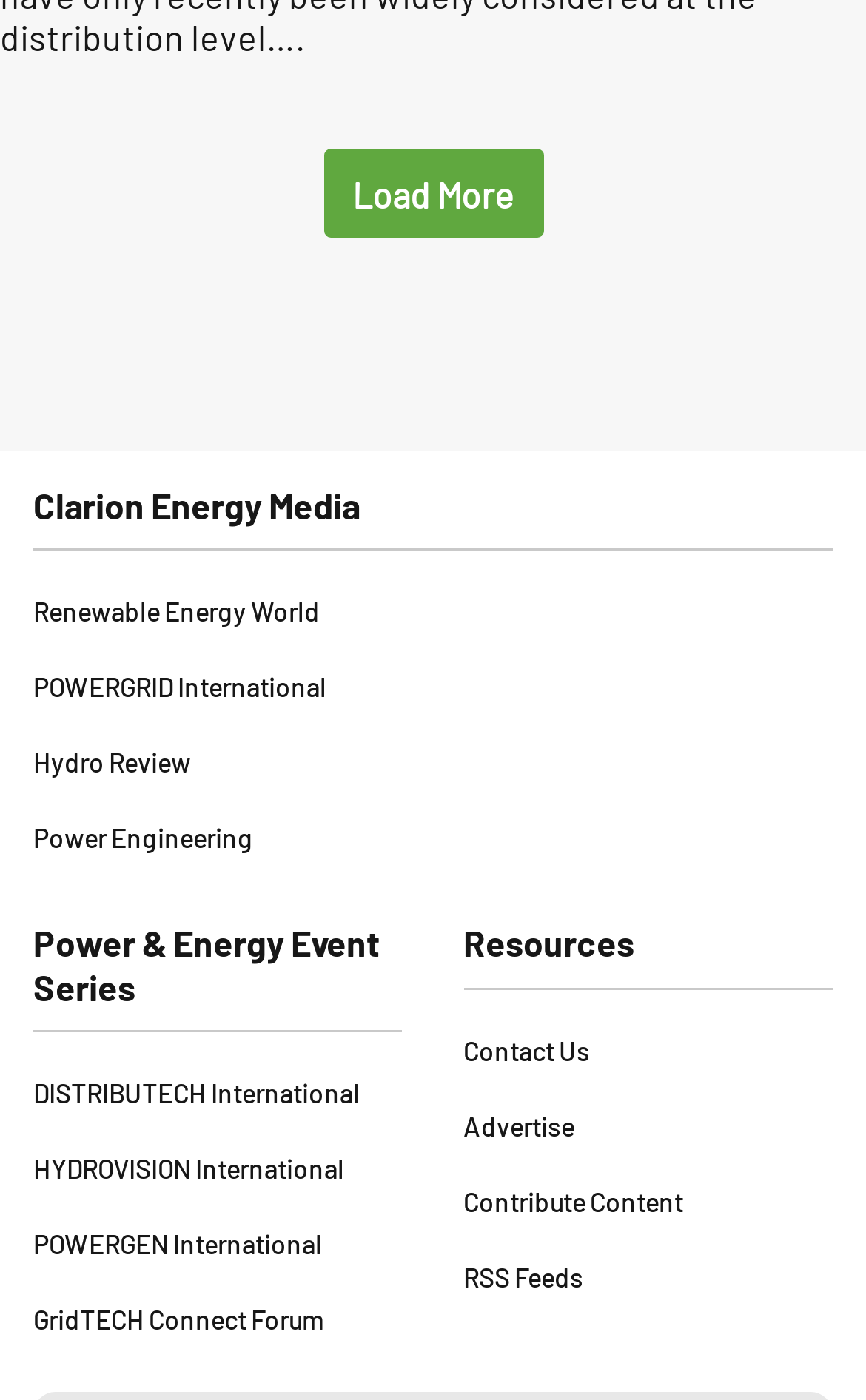Find the bounding box coordinates for the area you need to click to carry out the instruction: "View RSS Feeds". The coordinates should be four float numbers between 0 and 1, indicated as [left, top, right, bottom].

[0.535, 0.884, 0.962, 0.938]